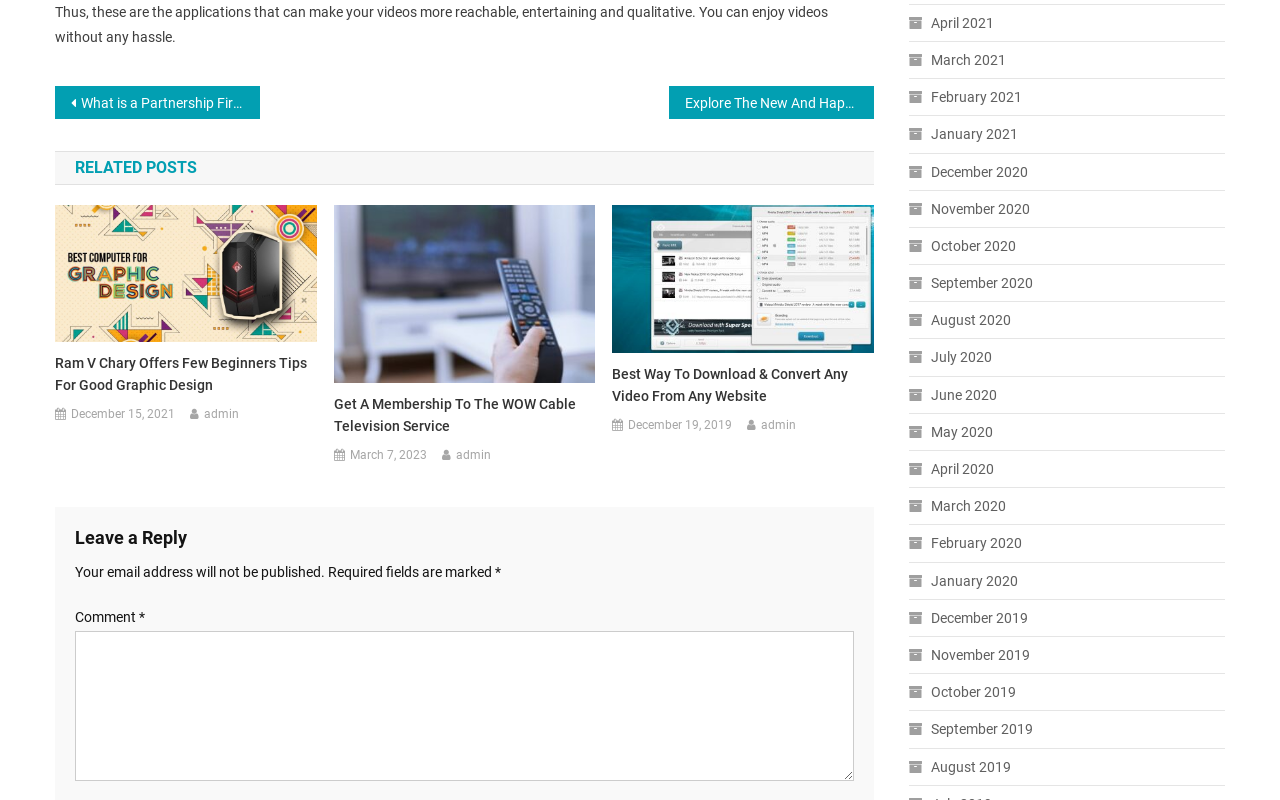Please identify the bounding box coordinates of the area that needs to be clicked to follow this instruction: "Click on 'Ram V Chary Offers Few Beginners Tips for Good Graphic Design'".

[0.043, 0.331, 0.248, 0.351]